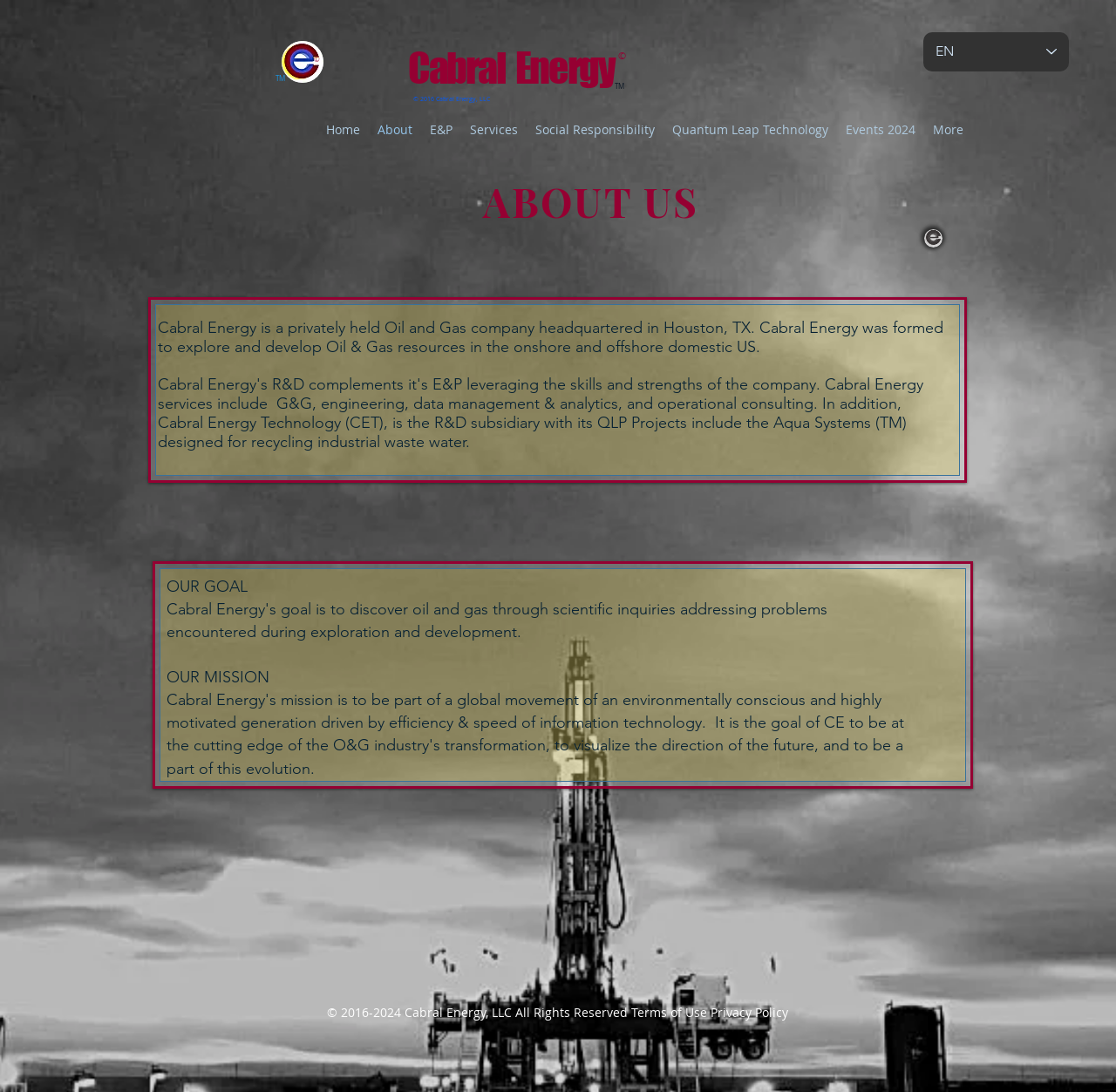Identify the bounding box coordinates for the UI element described as: "Quantum Leap Technology".

[0.595, 0.105, 0.75, 0.133]